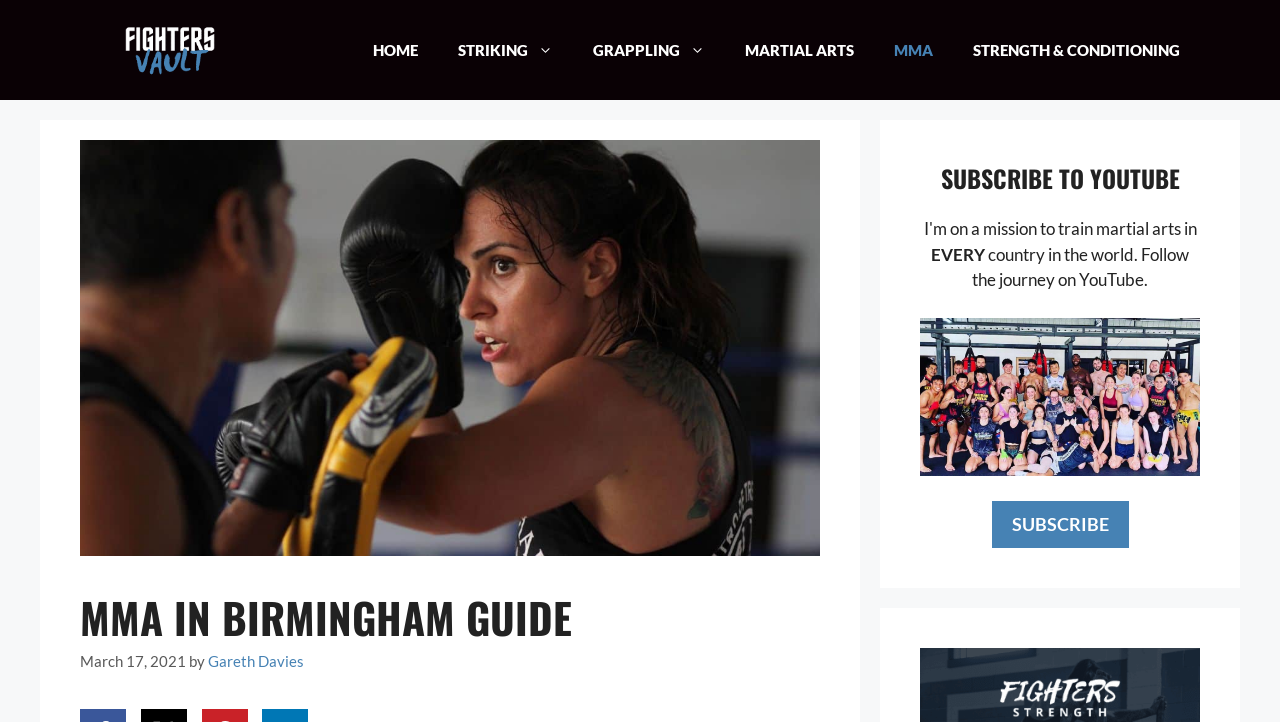Find and indicate the bounding box coordinates of the region you should select to follow the given instruction: "View the 'MMA IN BIRMINGHAM GUIDE' header".

[0.062, 0.82, 0.641, 0.89]